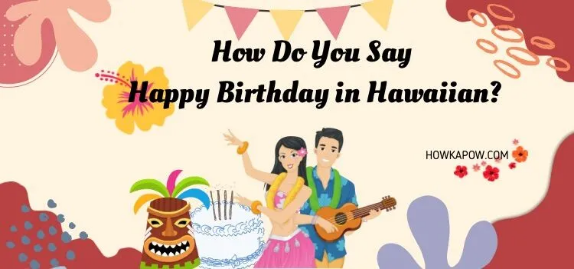What is the website URL visible in the image? Based on the screenshot, please respond with a single word or phrase.

HOWKAPOW.COM